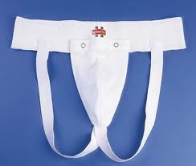Refer to the image and provide a thorough answer to this question:
What milestone does the first jock strap represent?

The context of the image emphasizes the significance of purchasing a first jock strap, which represents a milestone in a boy's journey into sports, combining elements of pride and fun, as often recounted in childhood stories.